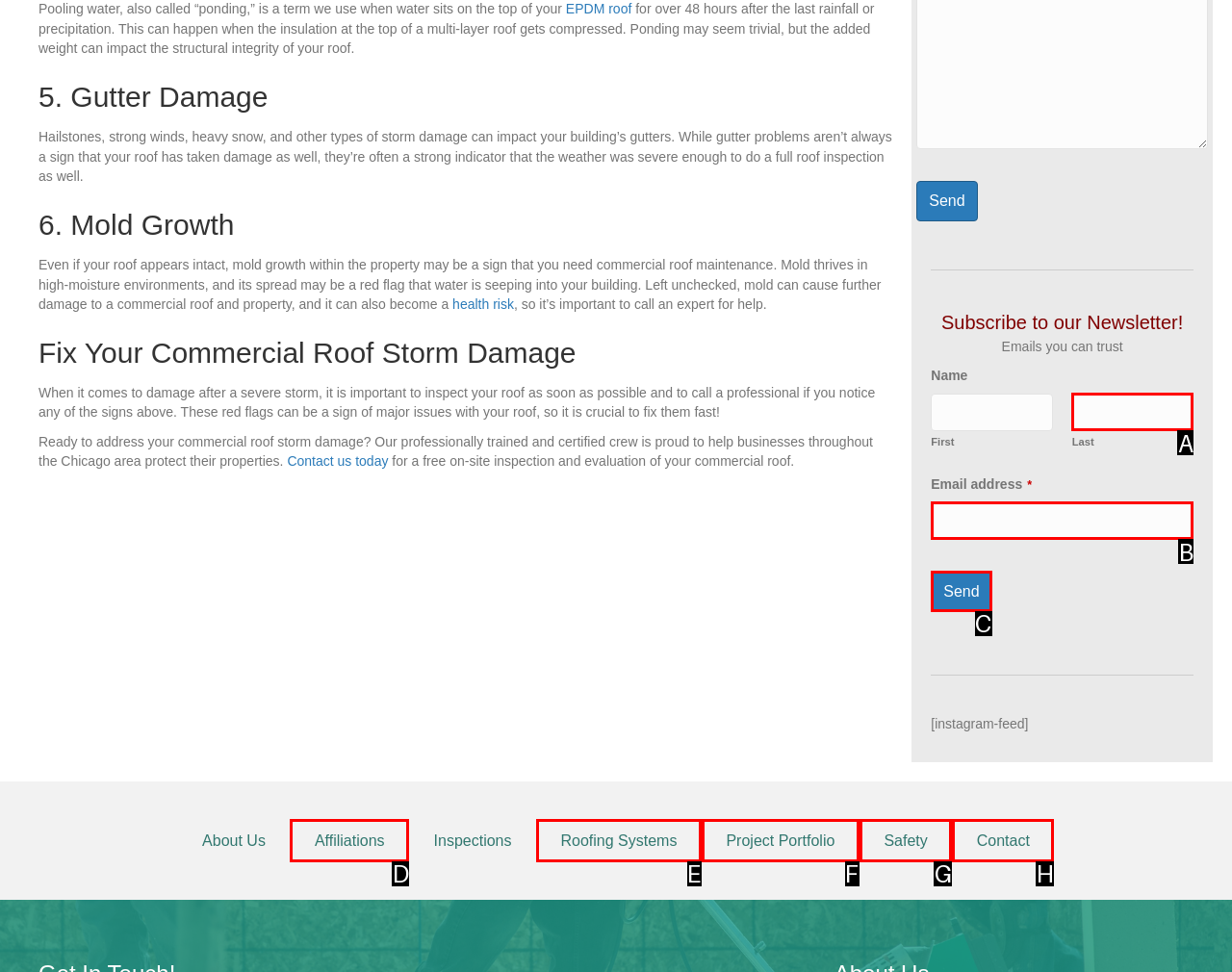Select the letter of the element you need to click to complete this task: Click the 'Send' button
Answer using the letter from the specified choices.

C